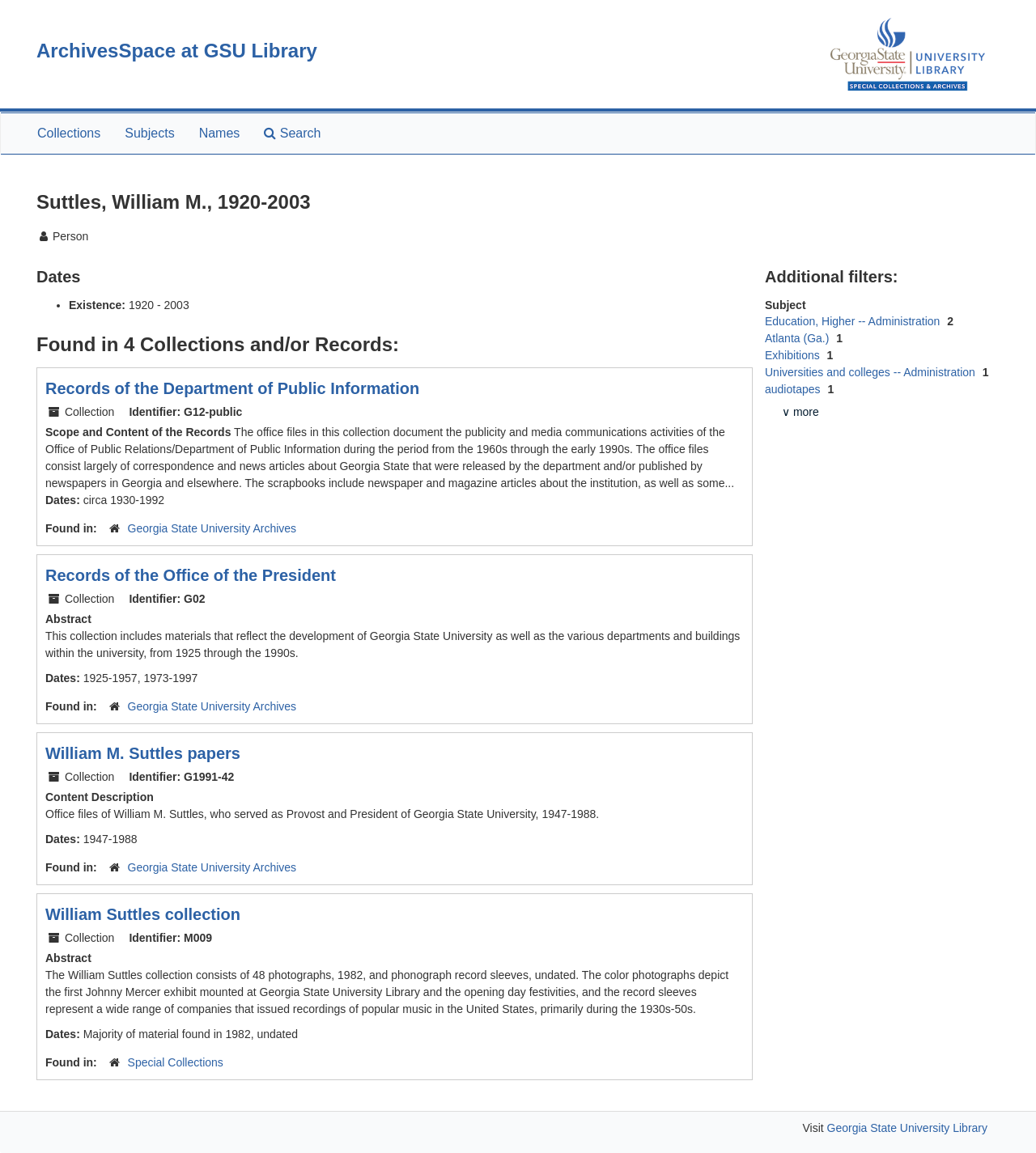Please provide a detailed answer to the question below based on the screenshot: 
What is the name of the person described on this webpage?

I found the answer by looking at the heading 'Suttles, William M., 1920-2003' which is the title of the webpage, and it clearly indicates that the webpage is about a person named William M. Suttles.